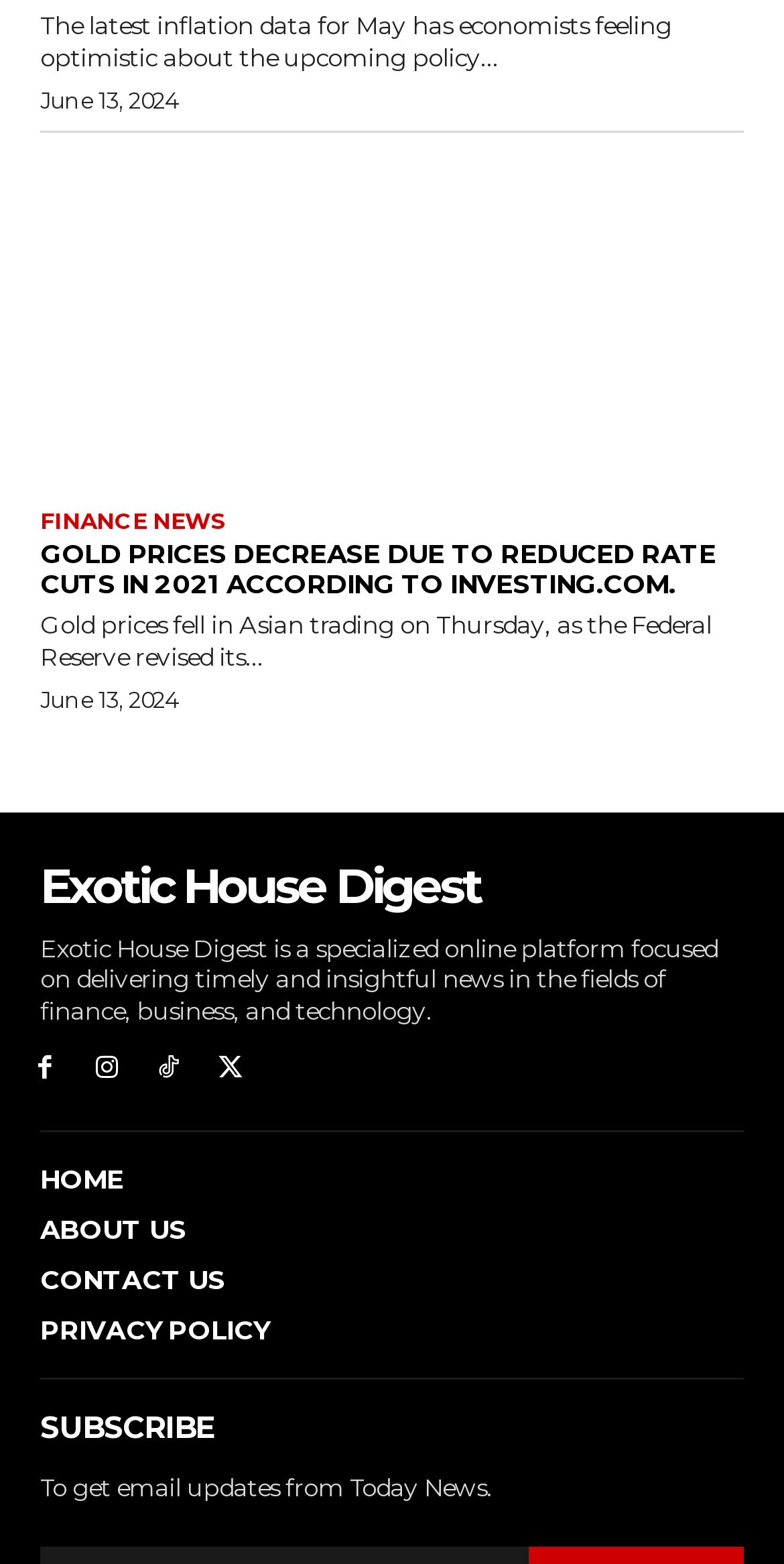Determine the bounding box coordinates of the section to be clicked to follow the instruction: "Read finance news". The coordinates should be given as four float numbers between 0 and 1, formatted as [left, top, right, bottom].

[0.051, 0.325, 0.29, 0.342]